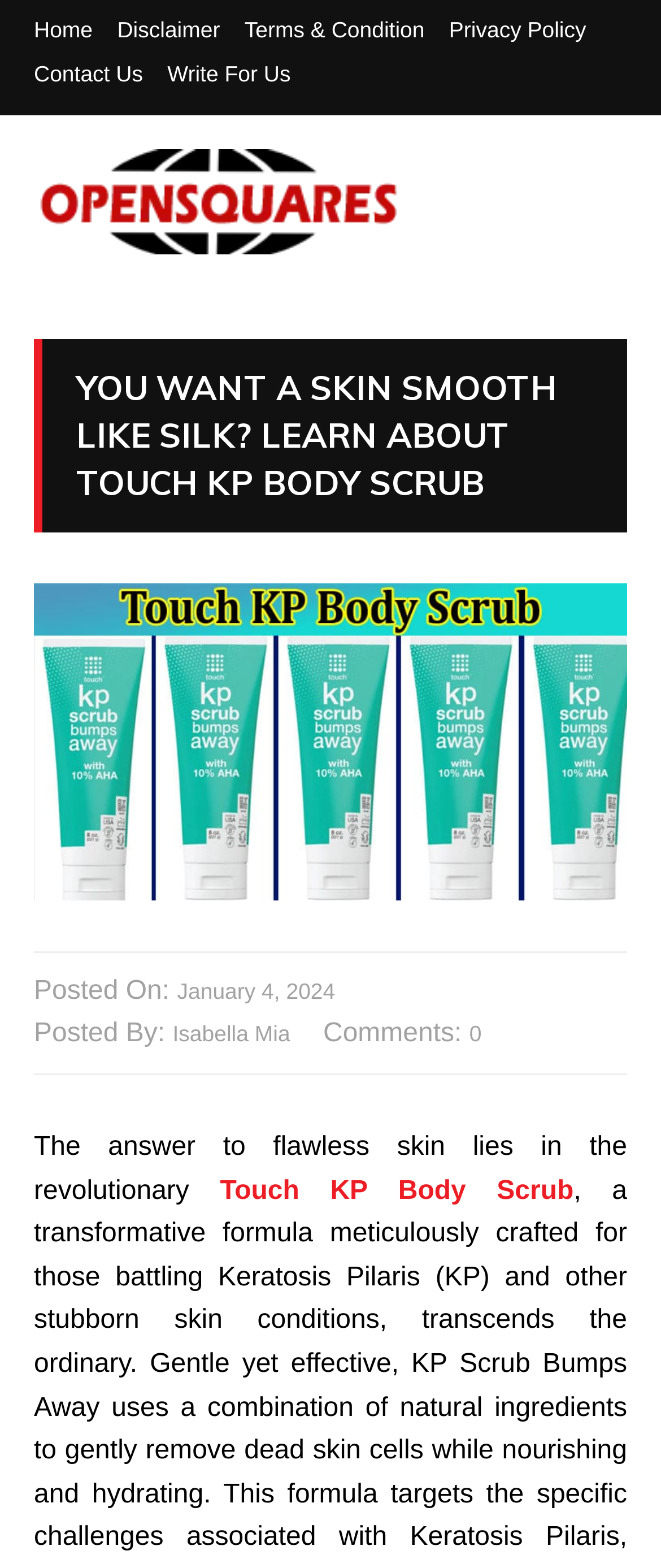Summarize the webpage with a detailed and informative caption.

The webpage appears to be an article or blog post about a skin care product called Touch KP Body Scrub. At the top of the page, there is a navigation menu with five links: "Home", "Disclaimer", "Terms & Condition", "Privacy Policy", and "Contact Us". Below this menu, there is another link "Write For Us" and an image with the text "Opensquares".

The main content of the page starts with a heading that reads "YOU WANT A SKIN SMOOTH LIKE SILK? LEARN ABOUT TOUCH KP BODY SCRUB". Below this heading, there is a large image that takes up most of the width of the page. The image is likely a product image or a promotional graphic for the Touch KP Body Scrub.

To the right of the image, there is a section with metadata about the article, including the date "January 4, 2024" and the author "Isabella Mia". There is also a comment count with a value of "0".

Below the image and metadata section, there is a block of text that starts with "The answer to flawless skin lies in the revolutionary". This text is likely the introduction to the article, and it mentions the Touch KP Body Scrub as a solution for achieving flawless skin. The text is followed by a link to the product name, which suggests that the article will provide more information about the product.

There is also a social media icon, represented by a Unicode character "\uf4a5", located at the top-right corner of the page.